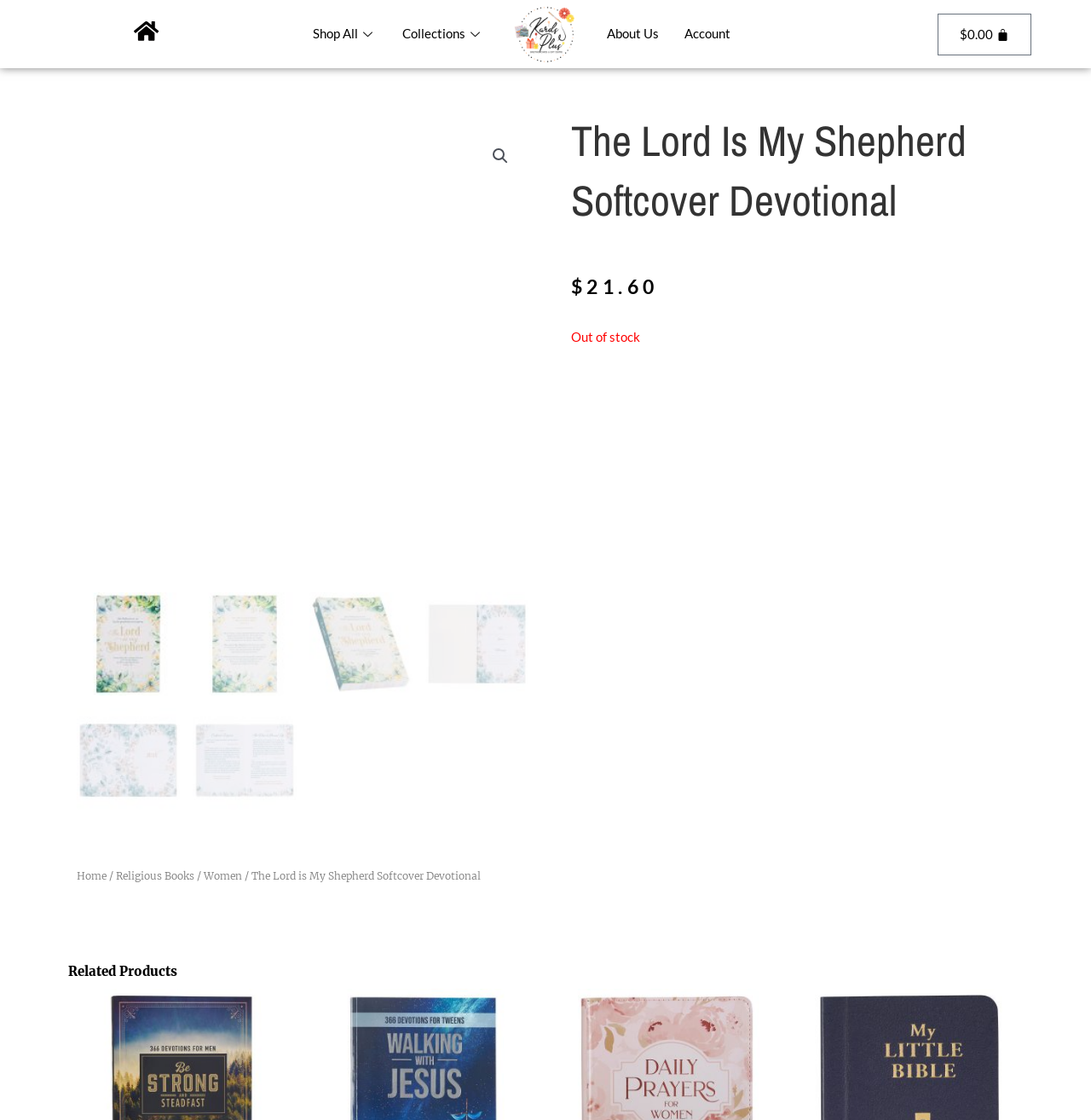What is the status of the devotional?
Refer to the image and provide a detailed answer to the question.

The status of the devotional can be found below the original price, which indicates that it is out of stock.